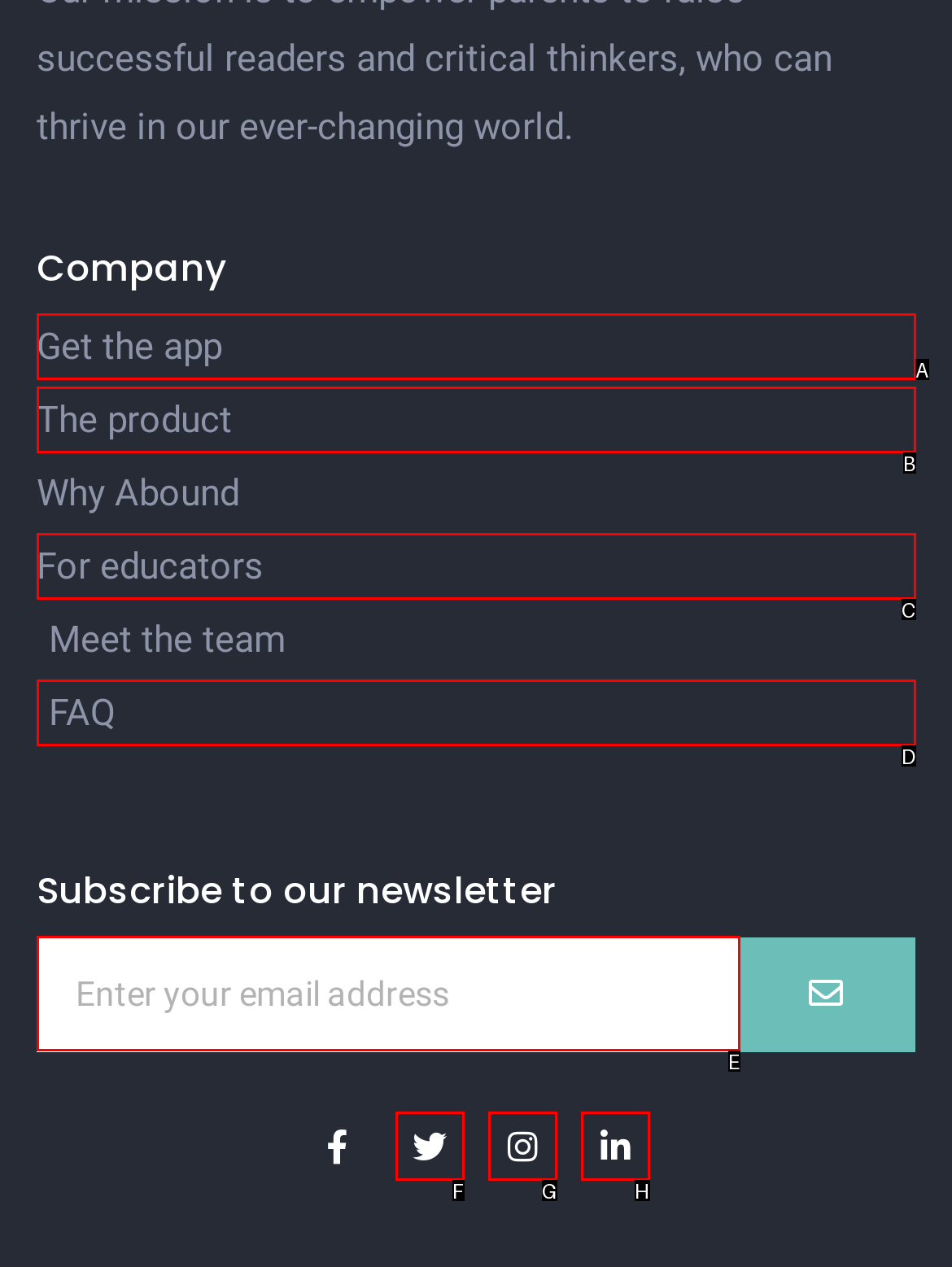Select the correct option based on the description: Twitter
Answer directly with the option’s letter.

F